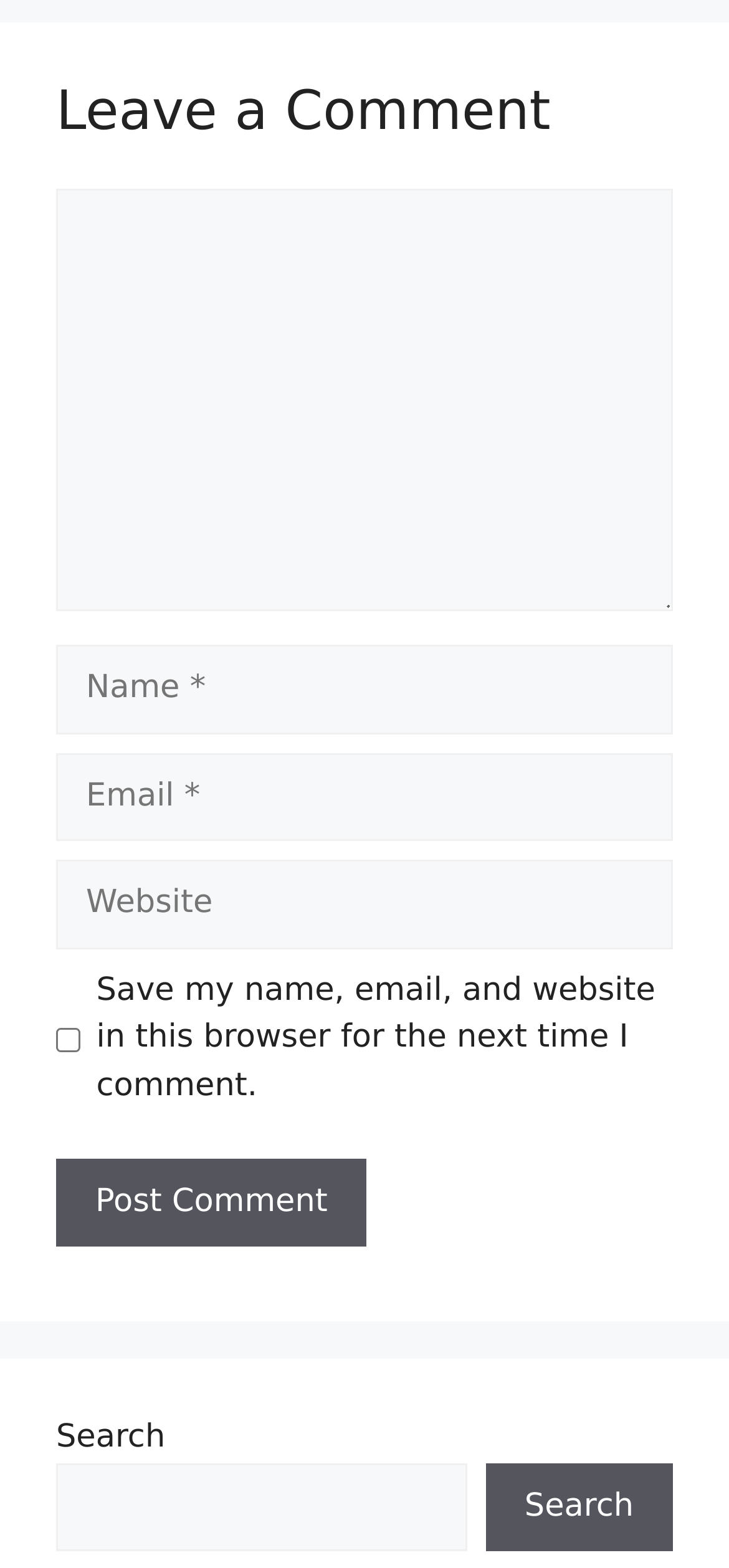Can you find the bounding box coordinates for the element that needs to be clicked to execute this instruction: "leave a comment"? The coordinates should be given as four float numbers between 0 and 1, i.e., [left, top, right, bottom].

[0.077, 0.05, 0.923, 0.096]